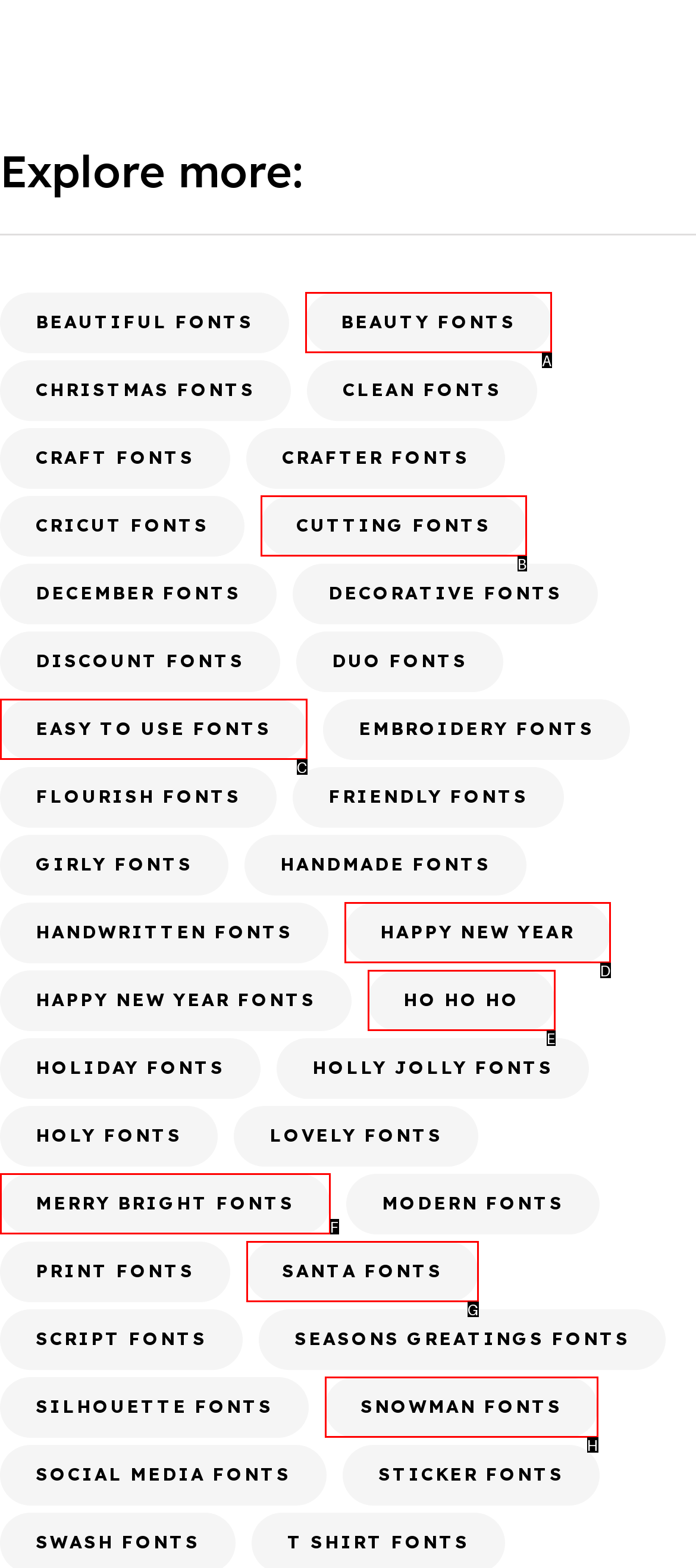Pick the option that best fits the description: Happy New Year. Reply with the letter of the matching option directly.

D